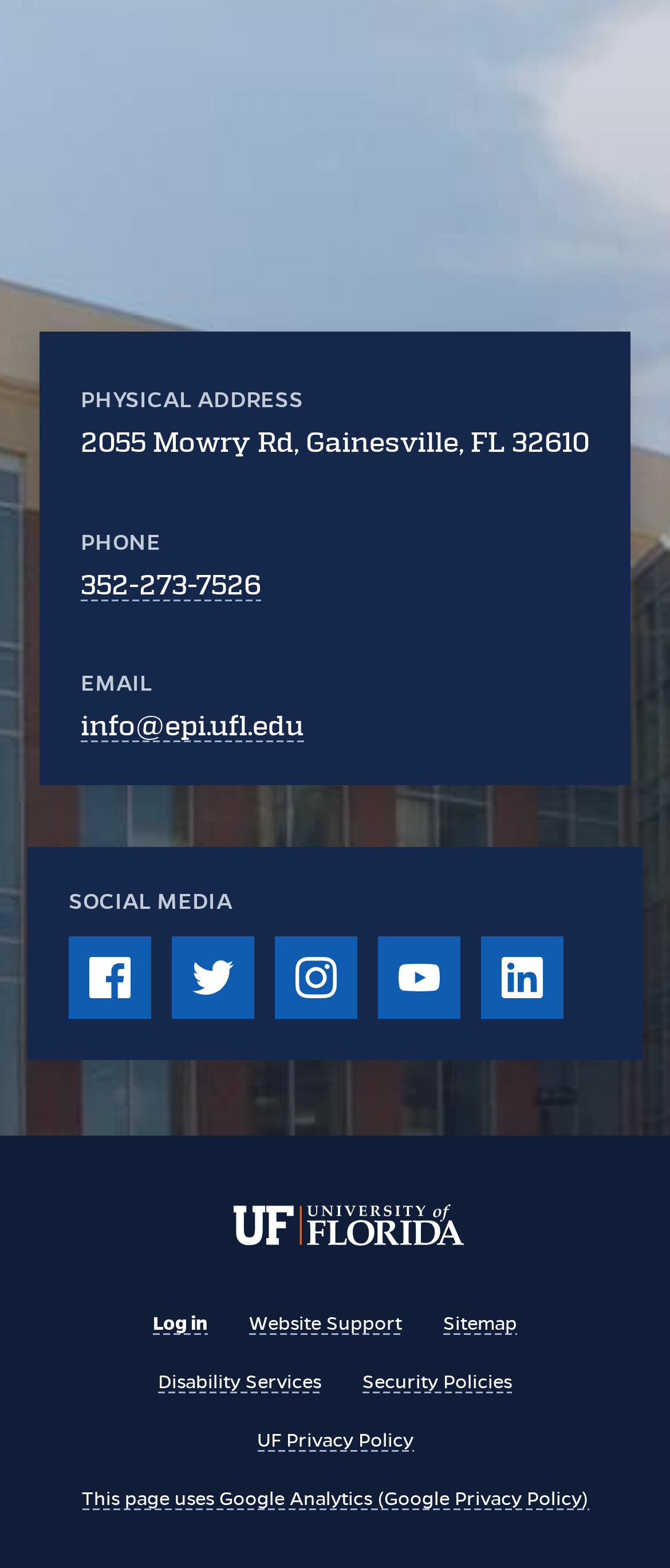Please find and report the bounding box coordinates of the element to click in order to perform the following action: "View phone number". The coordinates should be expressed as four float numbers between 0 and 1, in the format [left, top, right, bottom].

[0.121, 0.362, 0.39, 0.383]